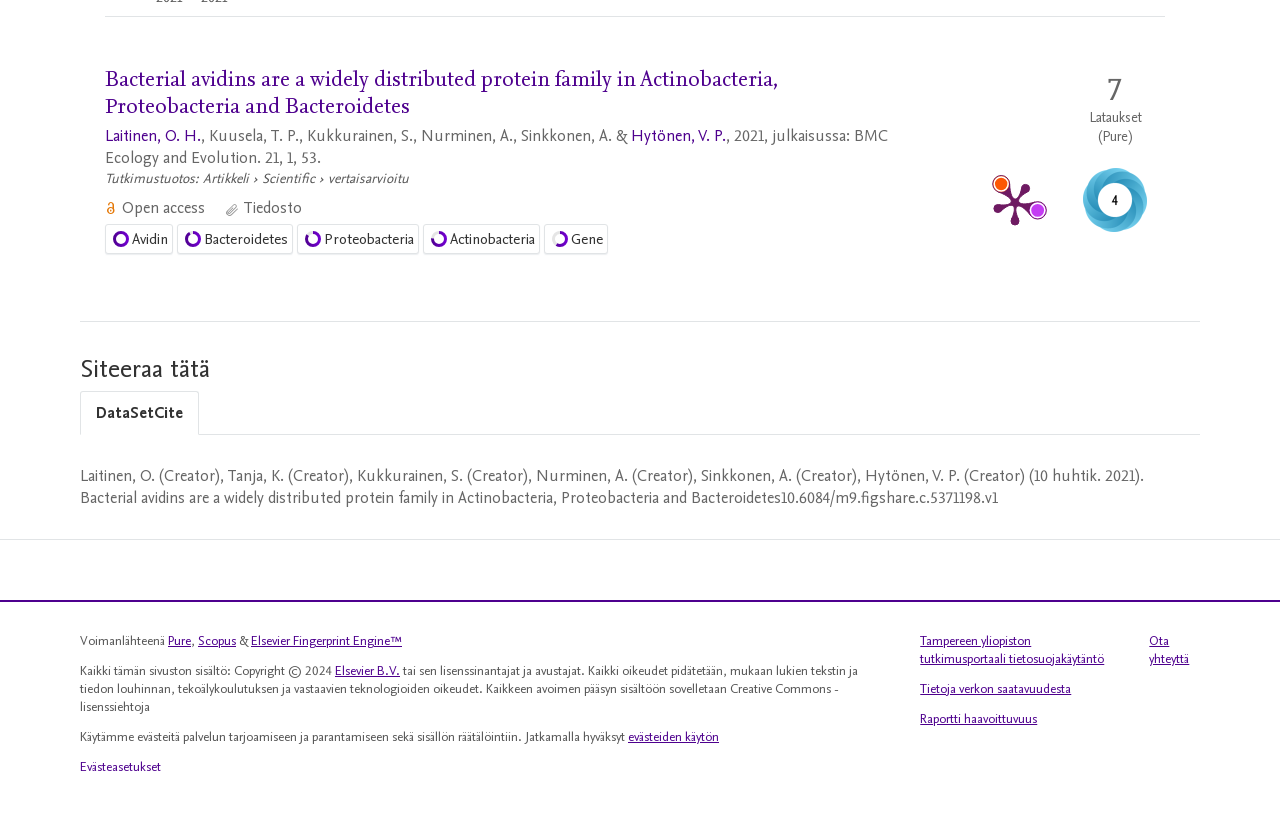What is the altmetric score of the article?
Refer to the image and give a detailed answer to the question.

The altmetric score of the article is obtained from the link element that reads 'Article has an altmetric score of 4', which is located near the top of the webpage.